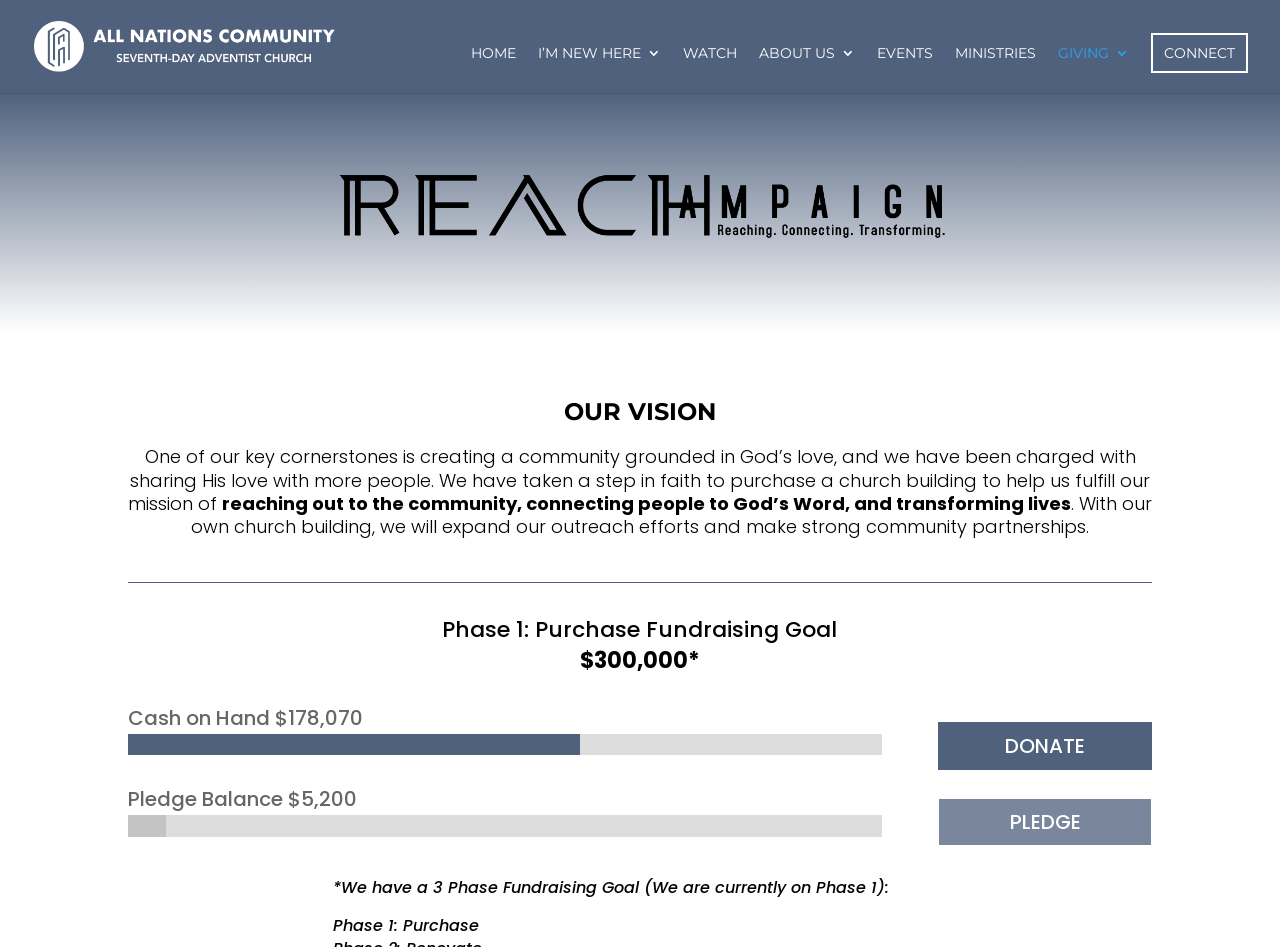Please specify the bounding box coordinates for the clickable region that will help you carry out the instruction: "go to home page".

[0.368, 0.049, 0.403, 0.098]